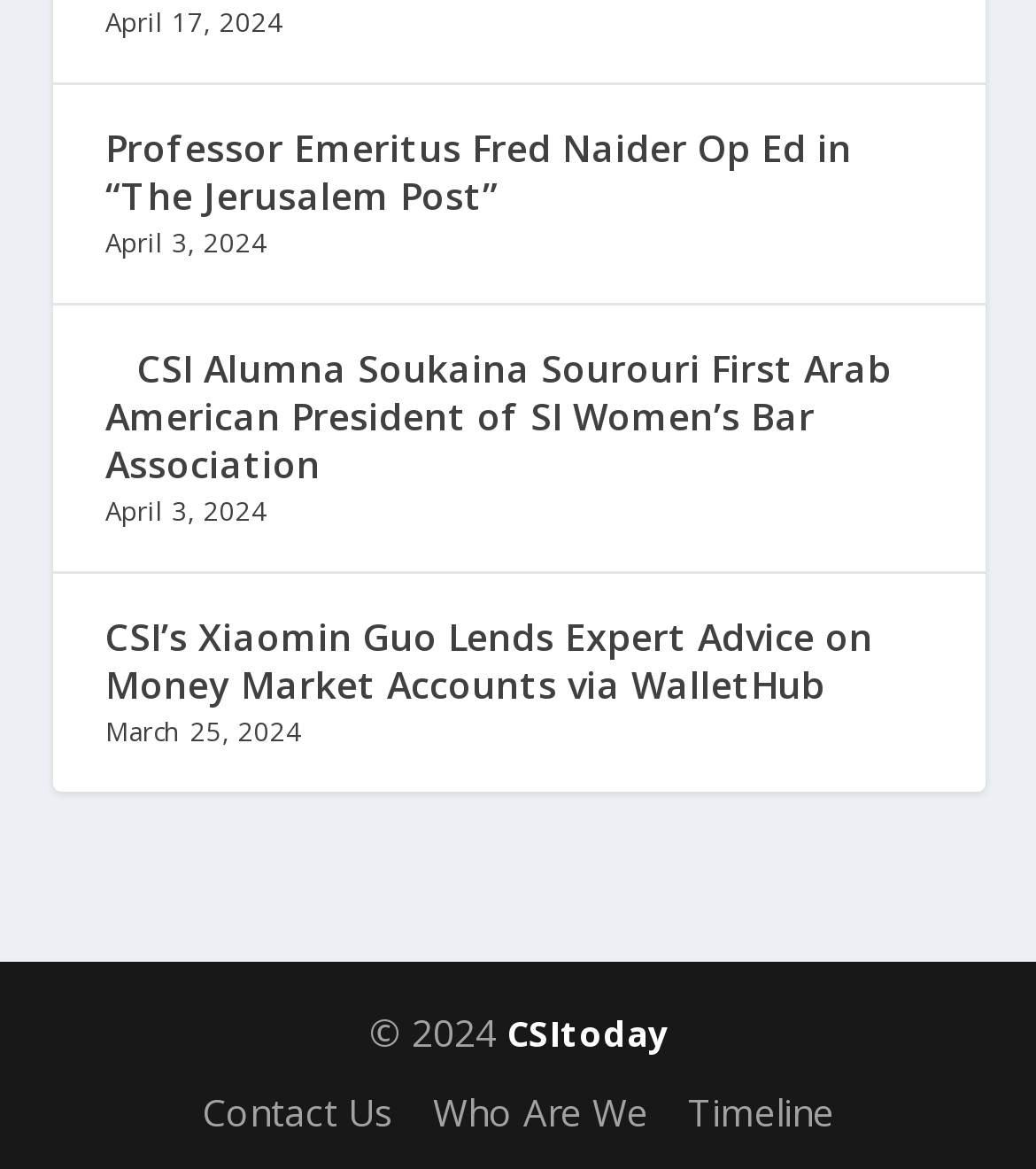Find the bounding box of the web element that fits this description: "Contact Us".

[0.195, 0.931, 0.379, 0.974]